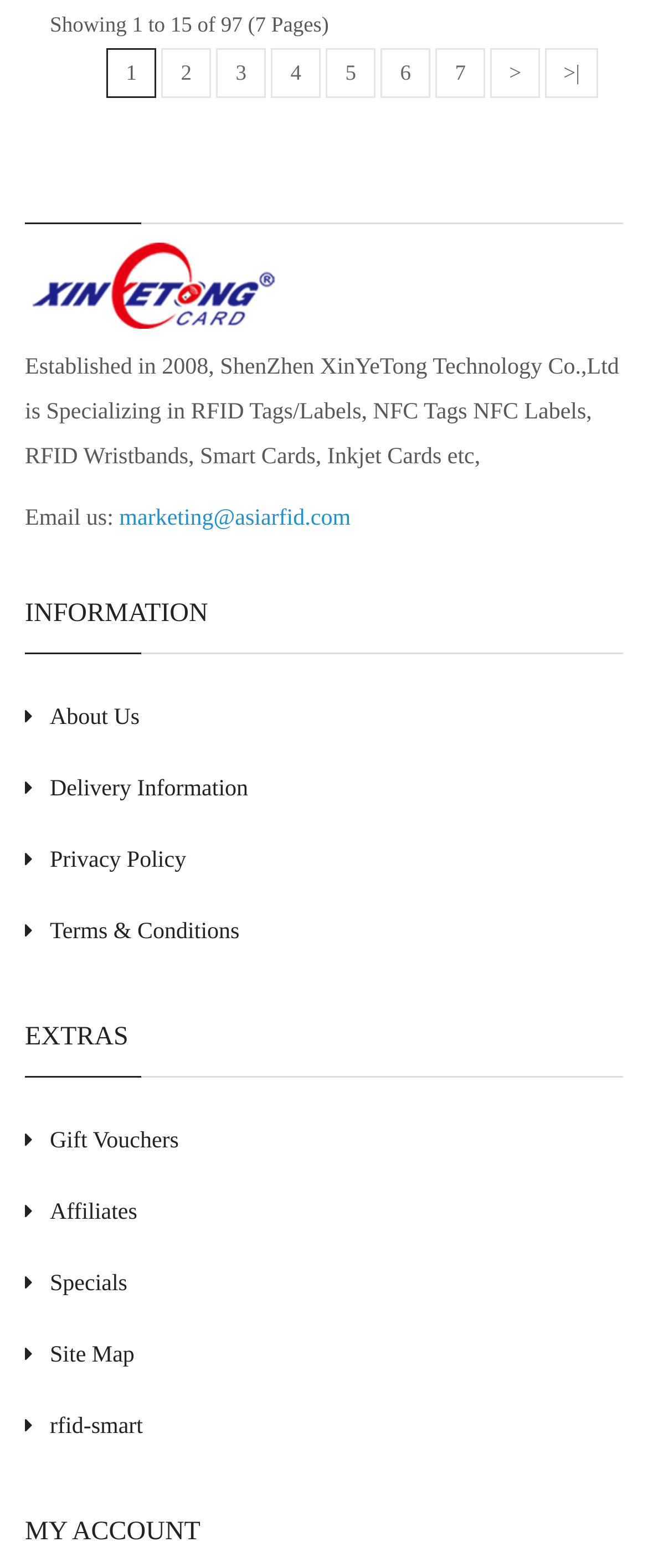Please find the bounding box coordinates of the element that you should click to achieve the following instruction: "email marketing". The coordinates should be presented as four float numbers between 0 and 1: [left, top, right, bottom].

[0.184, 0.323, 0.541, 0.339]